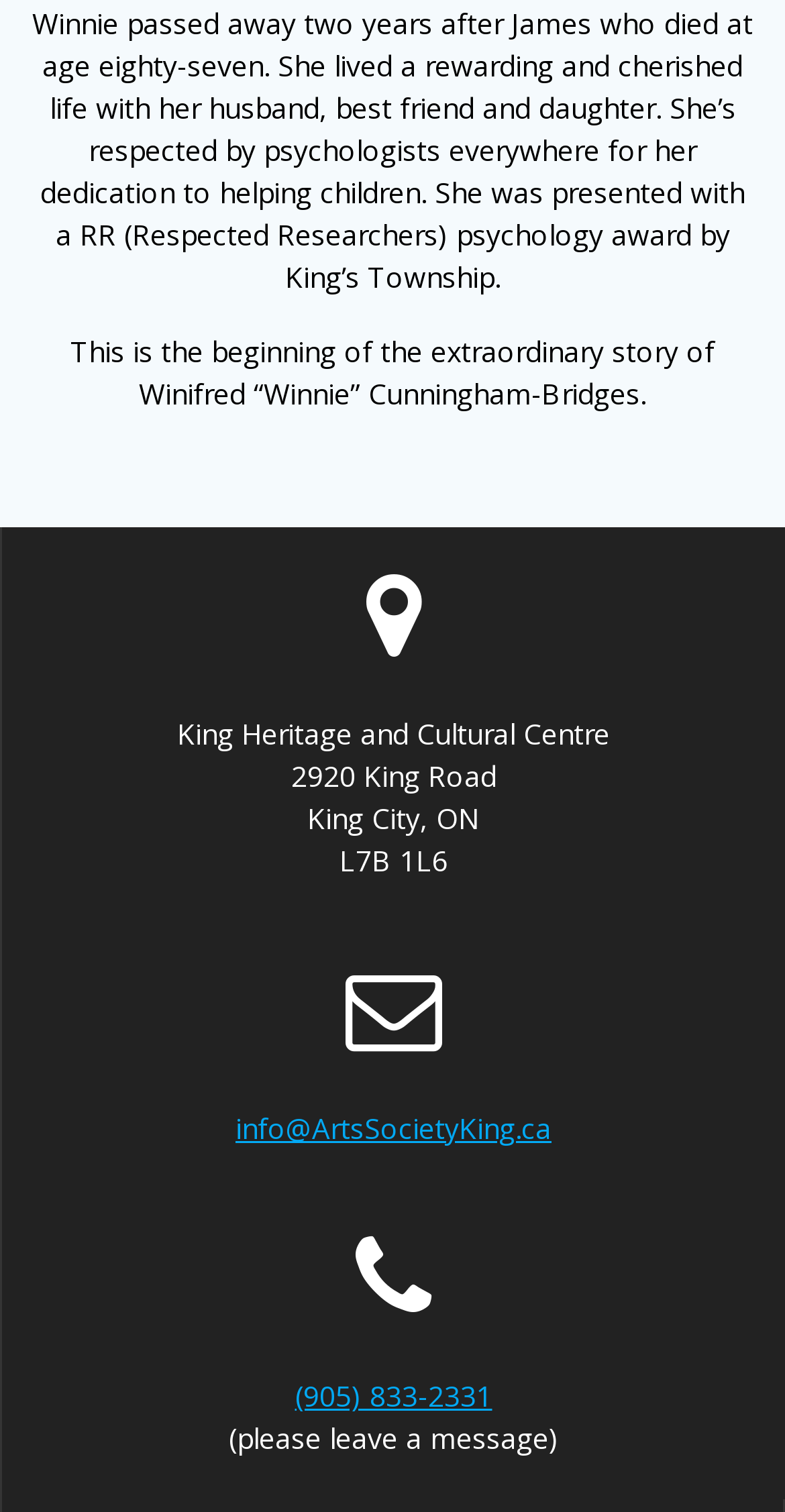What is the street address of the King Heritage and Cultural Centre?
Provide a well-explained and detailed answer to the question.

I found the answer by looking at the StaticText element with the text '2920 King Road' which is located at the coordinates [0.371, 0.501, 0.632, 0.526]. This text is likely to be the street address of the King Heritage and Cultural Centre.